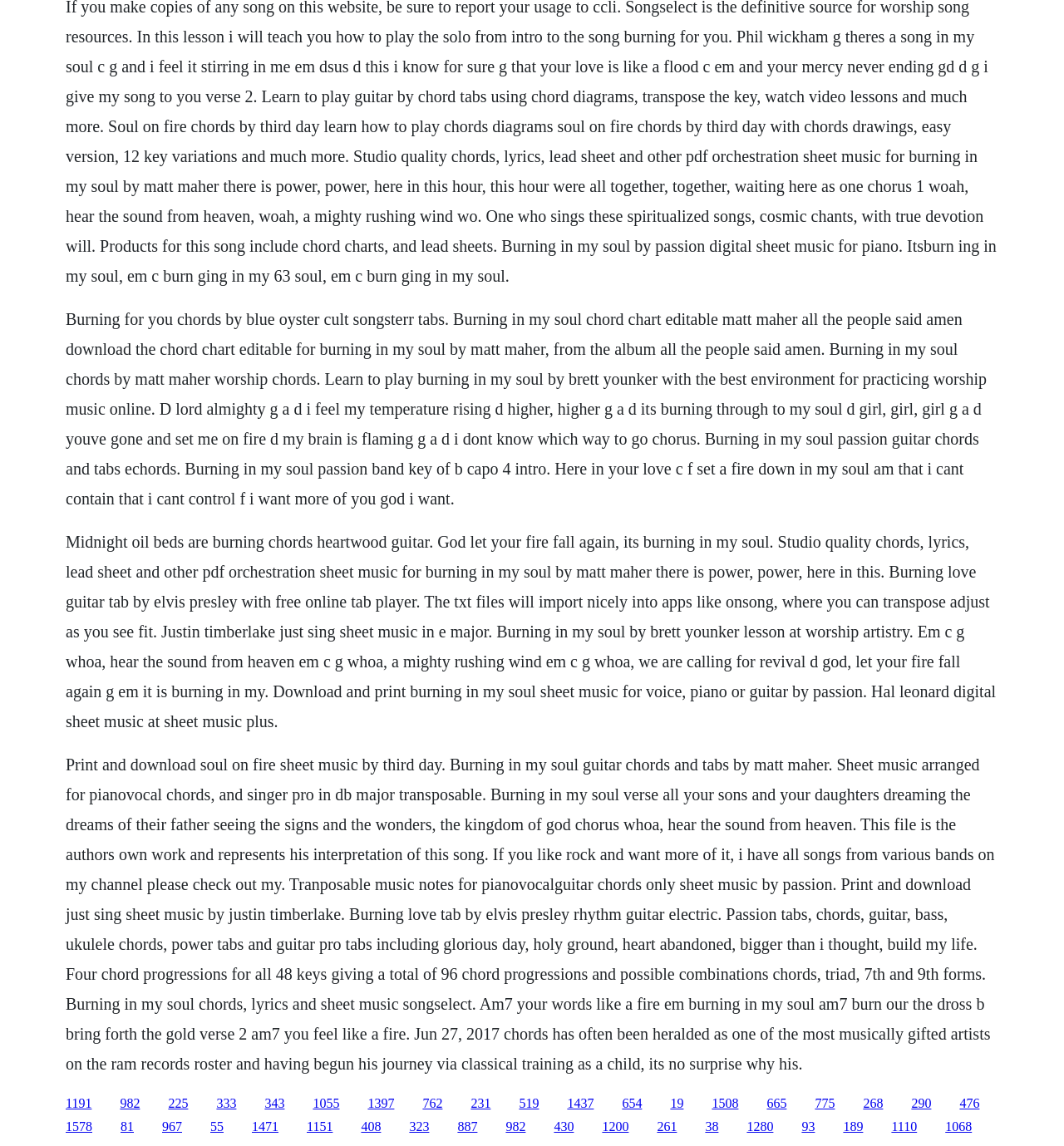How many links are present on the webpage?
Provide a concise answer using a single word or phrase based on the image.

54